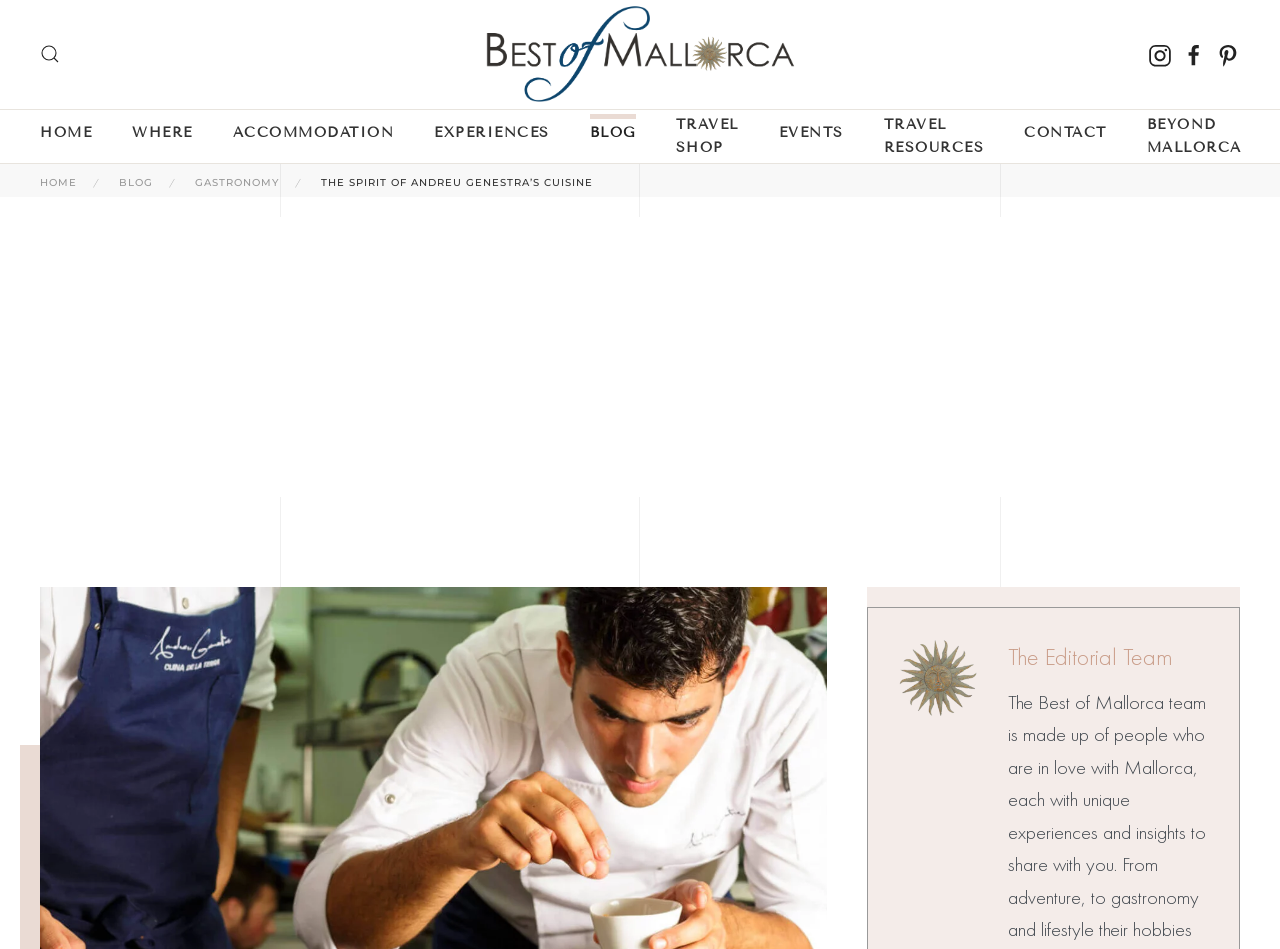Please look at the image and answer the question with a detailed explanation: What is the name of the website?

The image with the description 'Best of Mallorca' is likely the logo of the website, which indicates that the name of the website is 'Best of Mallorca'.